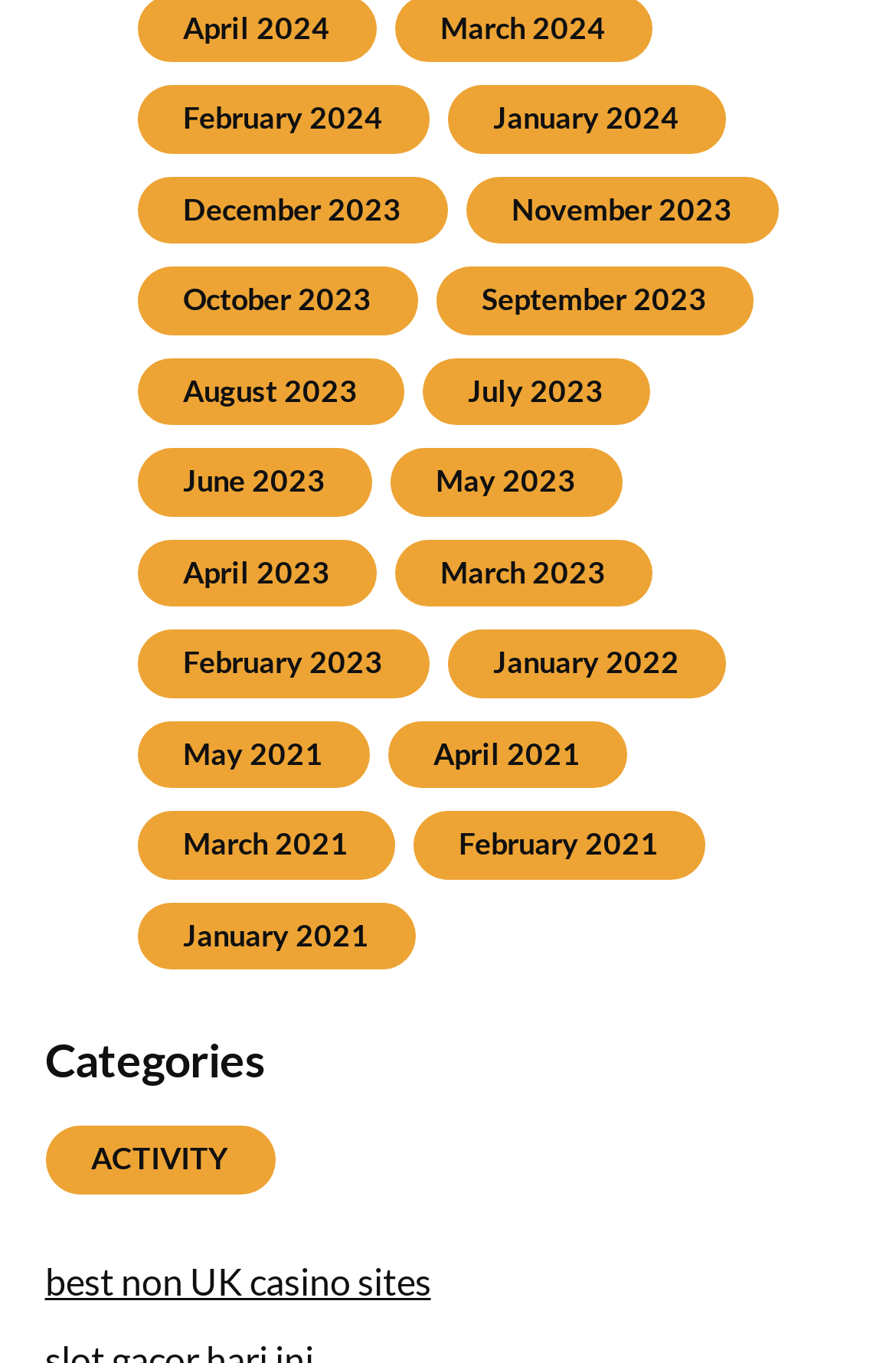Identify the coordinates of the bounding box for the element that must be clicked to accomplish the instruction: "Explore ACTIVITY".

[0.05, 0.826, 0.306, 0.876]